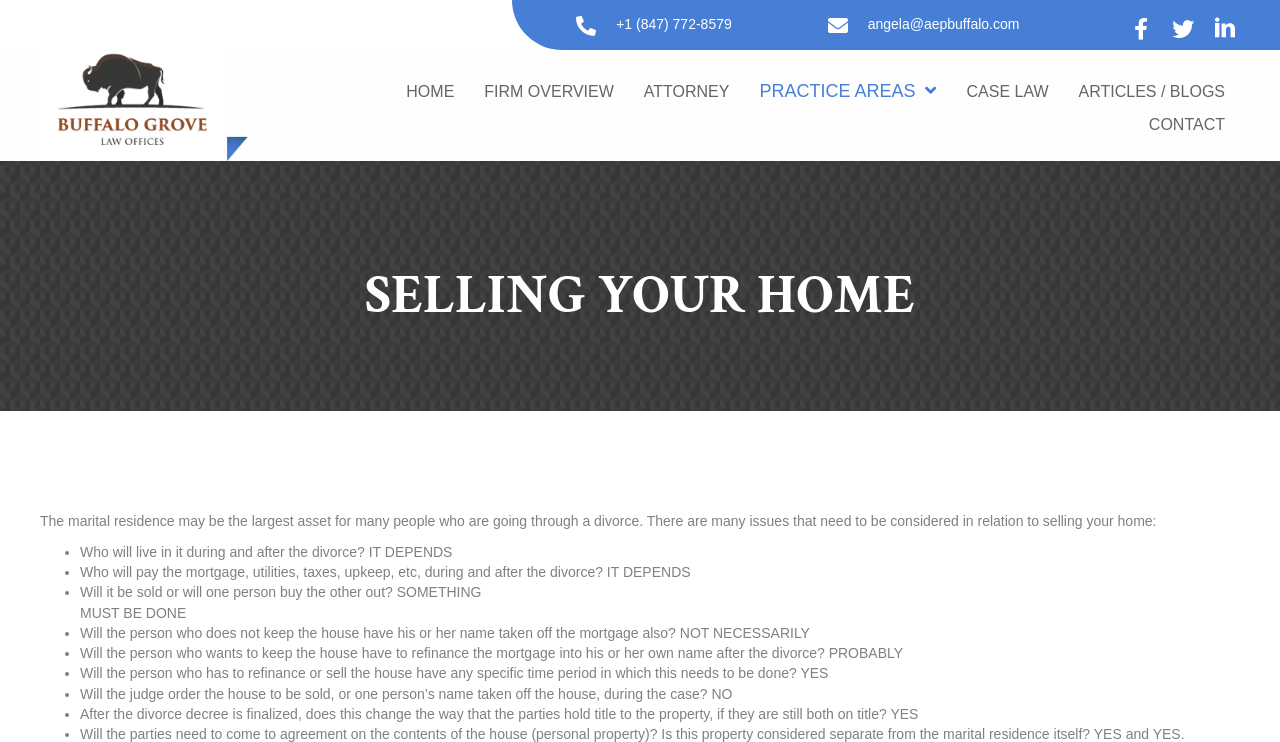Use a single word or phrase to answer this question: 
What is the main topic discussed in the 'SELLING YOUR HOME' section?

Divorce and property division